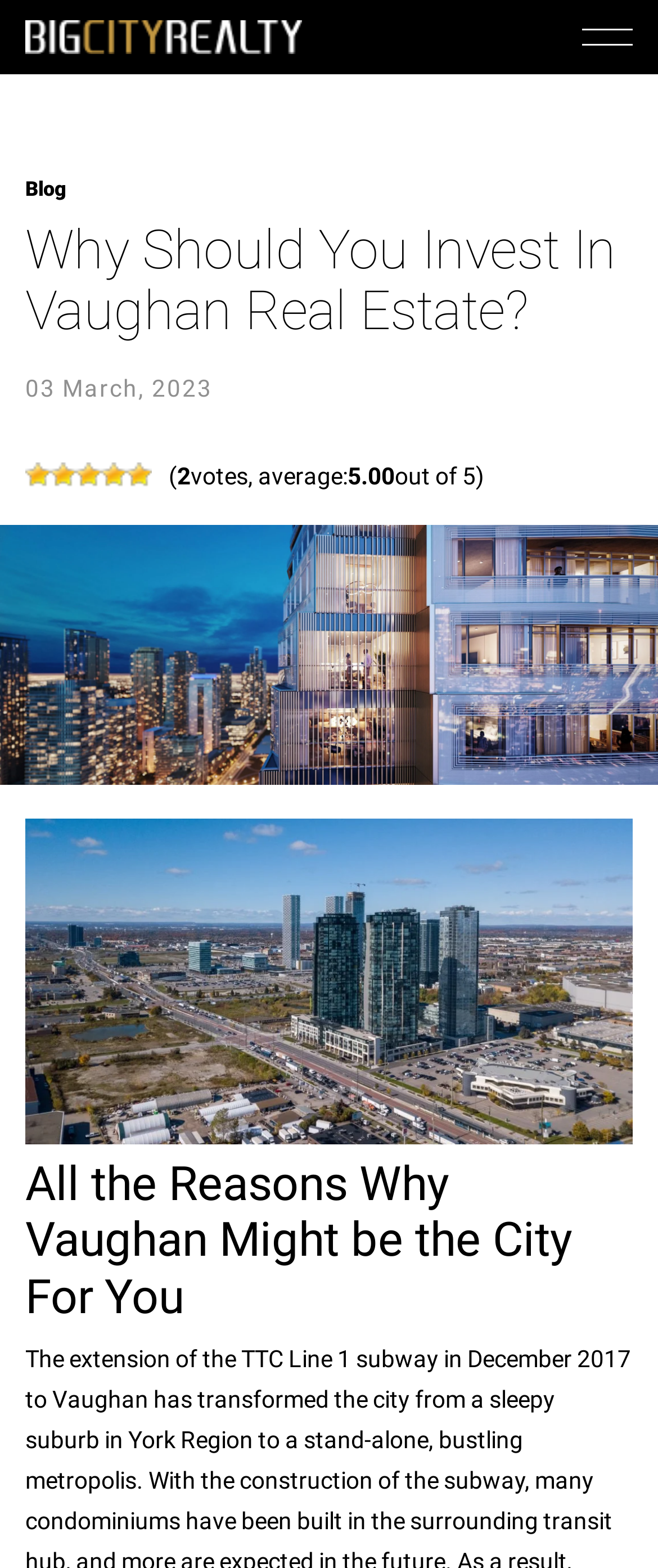What is the name of the realty company?
Using the image as a reference, deliver a detailed and thorough answer to the question.

The name of the realty company can be found at the top of the webpage, where it says 'Vaughan Housing Market | Big City Realty'. The company name is also linked, indicating it's a clickable element.